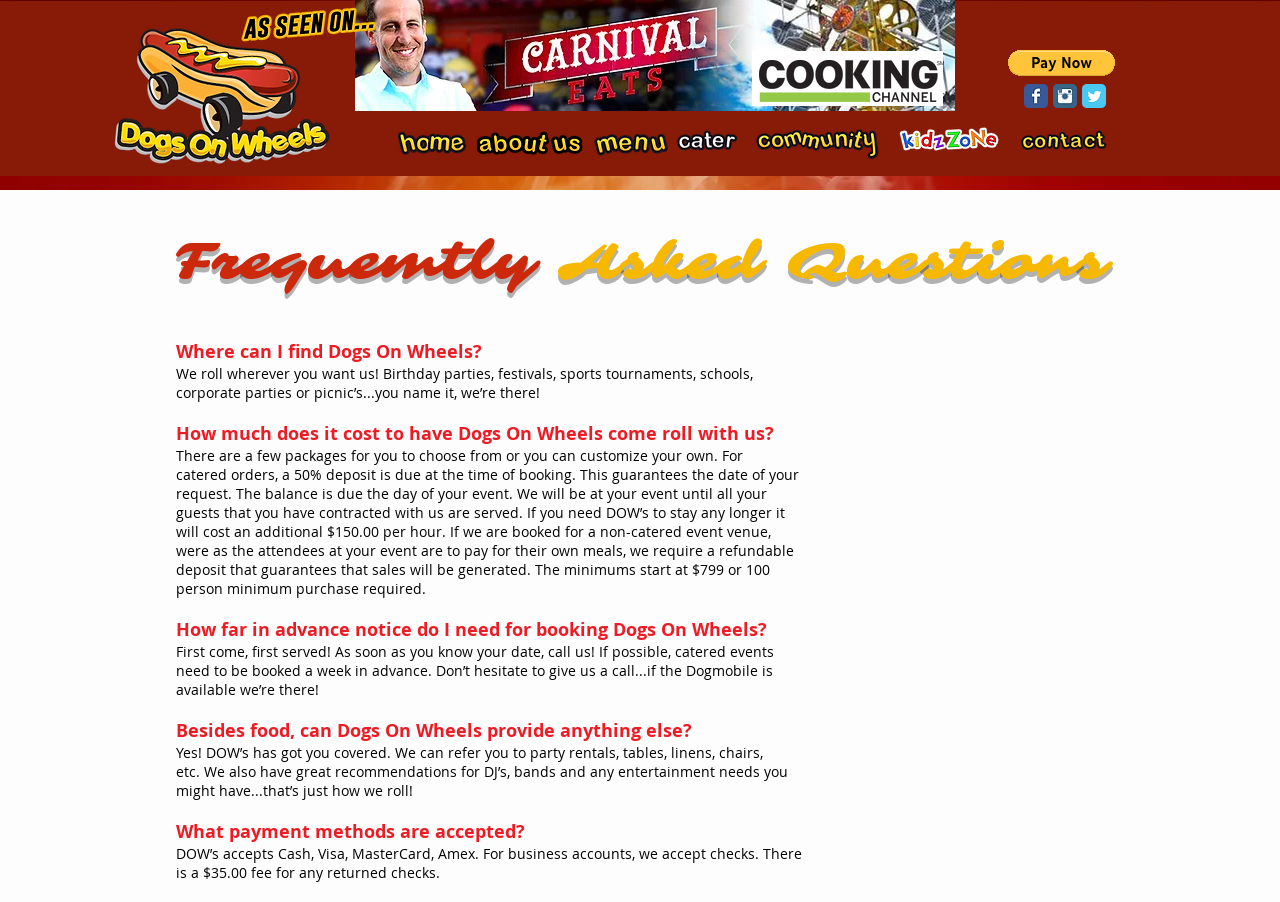Extract the bounding box of the UI element described as: "aria-label="Instagram Classic"".

[0.823, 0.093, 0.841, 0.12]